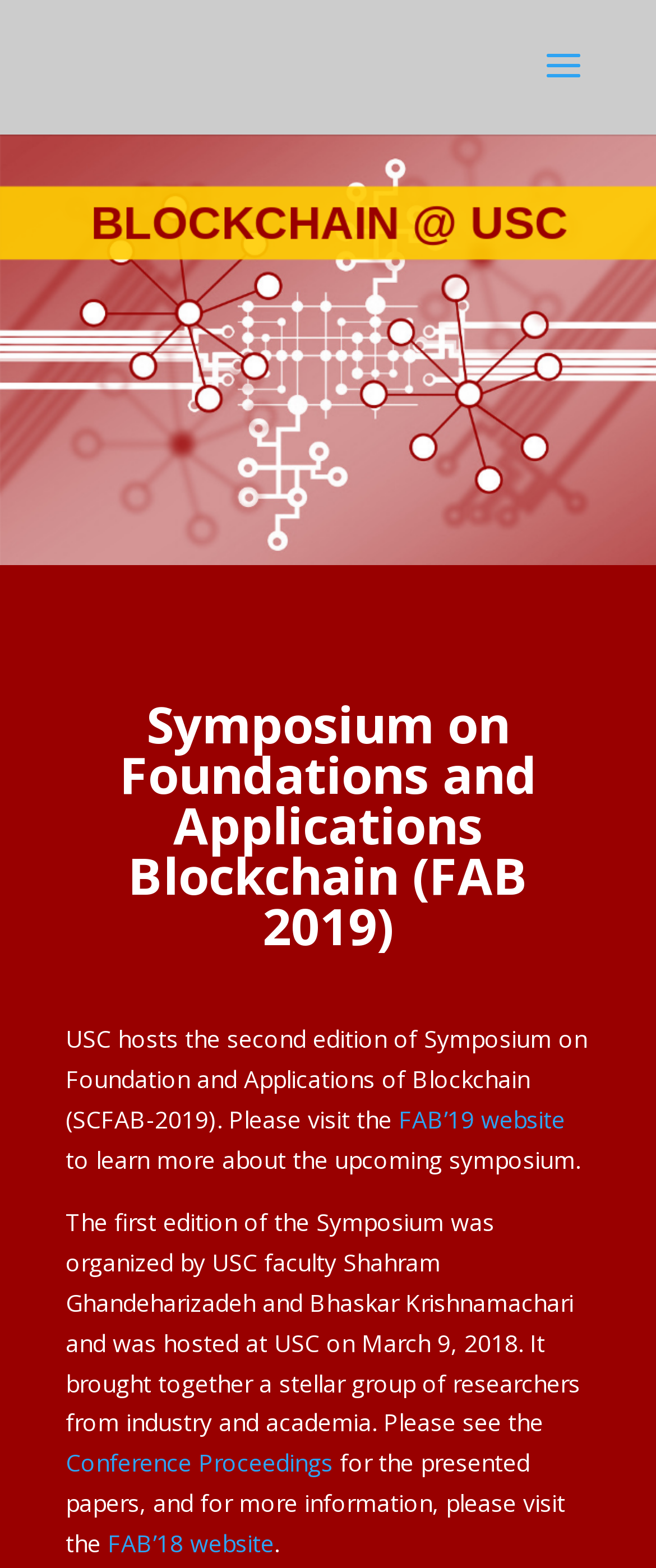Who are the USC faculty that organized the first edition of the Symposium?
Please respond to the question with a detailed and thorough explanation.

The names of the USC faculty that organized the first edition of the Symposium can be found in the text 'The first edition of the Symposium was organized by USC faculty Shahram Ghandeharizadeh and Bhaskar Krishnamachari and was hosted at USC on March 9, 2018.'.